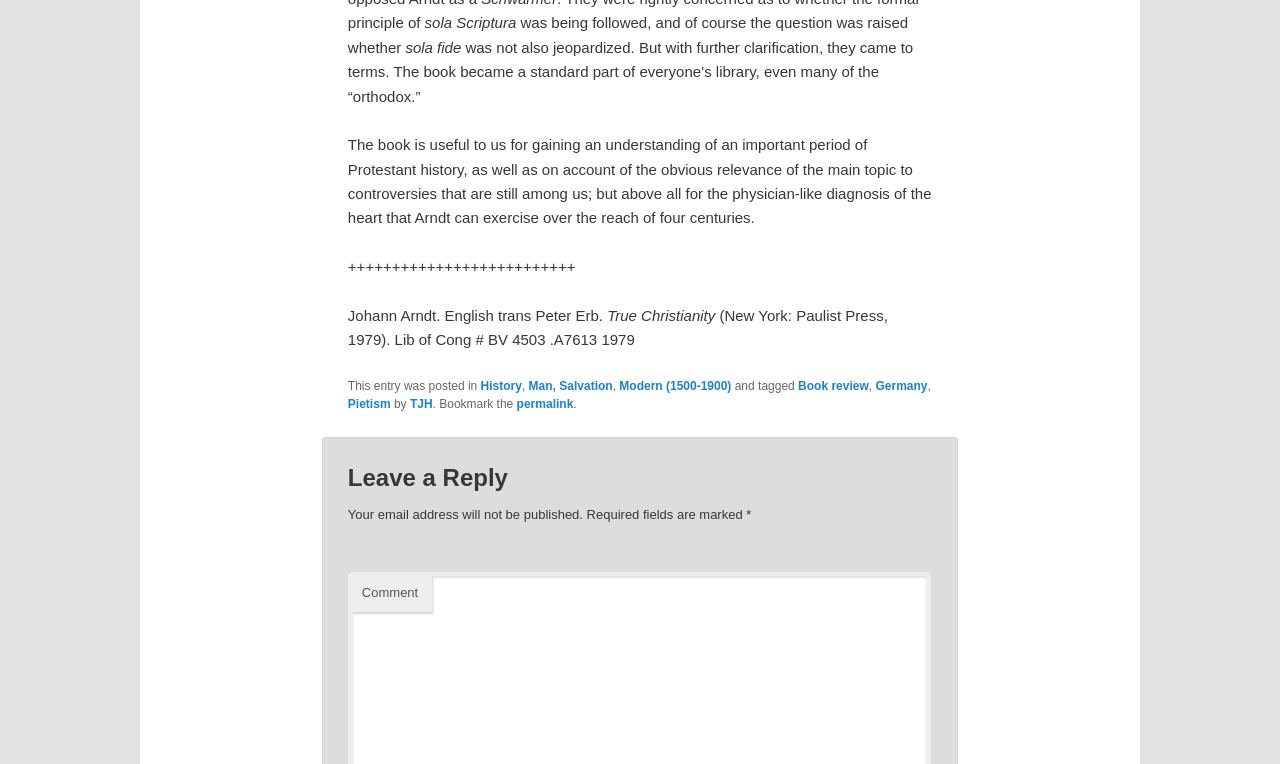Determine the bounding box coordinates of the element's region needed to click to follow the instruction: "Click on the 'Pietism' link". Provide these coordinates as four float numbers between 0 and 1, formatted as [left, top, right, bottom].

[0.272, 0.52, 0.305, 0.538]